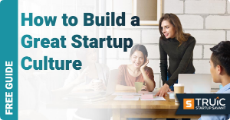Explain the contents of the image with as much detail as possible.

The image features a dynamic scene focused on fostering a positive startup culture. It depicts a group of enthusiastic individuals engaged in a collaborative discussion, with one person actively leading the conversation and providing insights. Surrounding them is a modern workspace, reflecting an atmosphere conducive to innovation and teamwork. The caption prominently states, "How to Build a Great Startup Culture," indicating that this image is likely associated with resources or guidance on creating an effective and engaging workplace environment for startups. The branding at the bottom right corner suggests this content is part of a comprehensive guide offered by TRUIC, aimed at educating entrepreneurs on best practices for cultivating a successful and vibrant company culture.